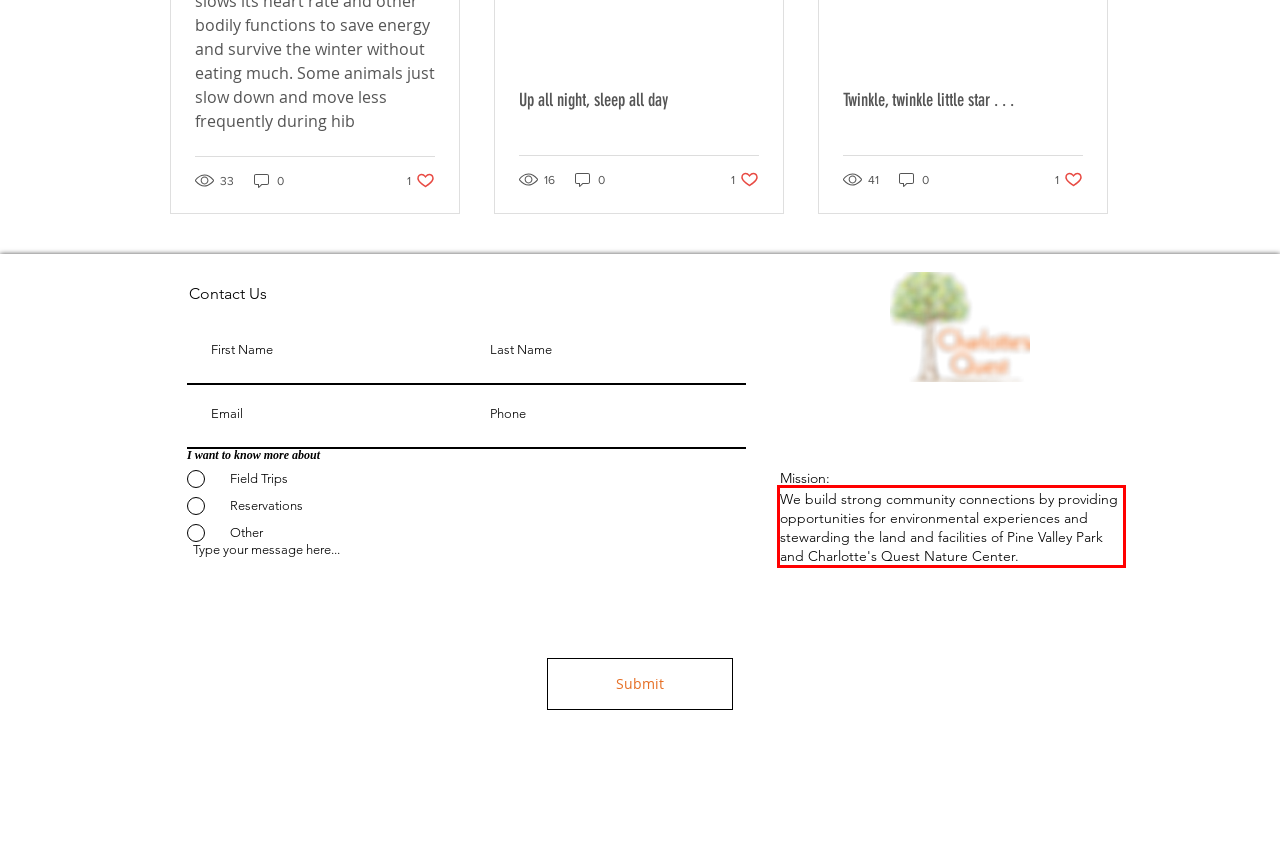Analyze the screenshot of the webpage and extract the text from the UI element that is inside the red bounding box.

We build strong community connections by providing opportunities for environmental experiences and stewarding the land and facilities of Pine Valley Park and Charlotte's Quest Nature Center.